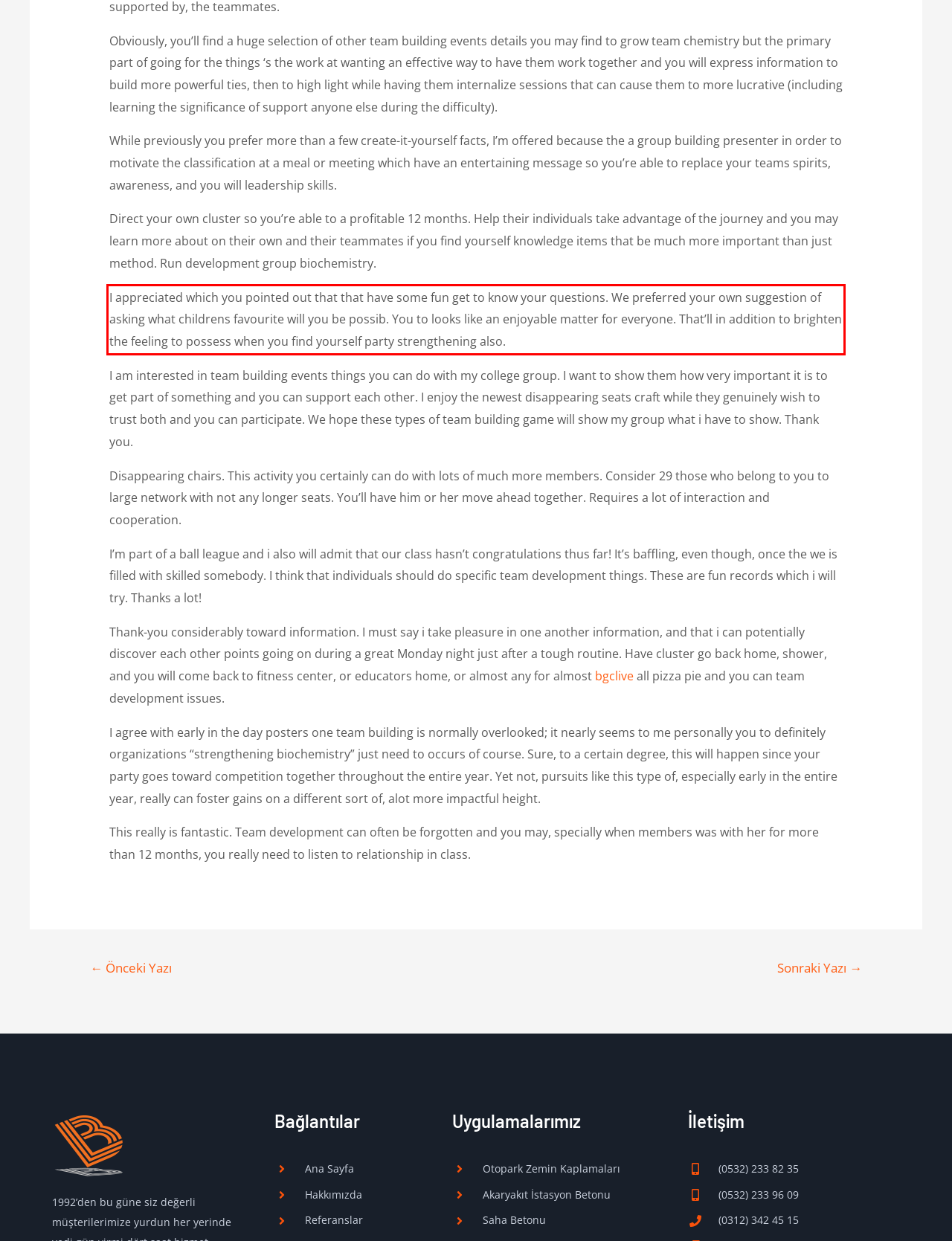View the screenshot of the webpage and identify the UI element surrounded by a red bounding box. Extract the text contained within this red bounding box.

I appreciated which you pointed out that that have some fun get to know your questions. We preferred your own suggestion of asking what childrens favourite will you be possib. You to looks like an enjoyable matter for everyone. That’ll in addition to brighten the feeling to possess when you find yourself party strengthening also.